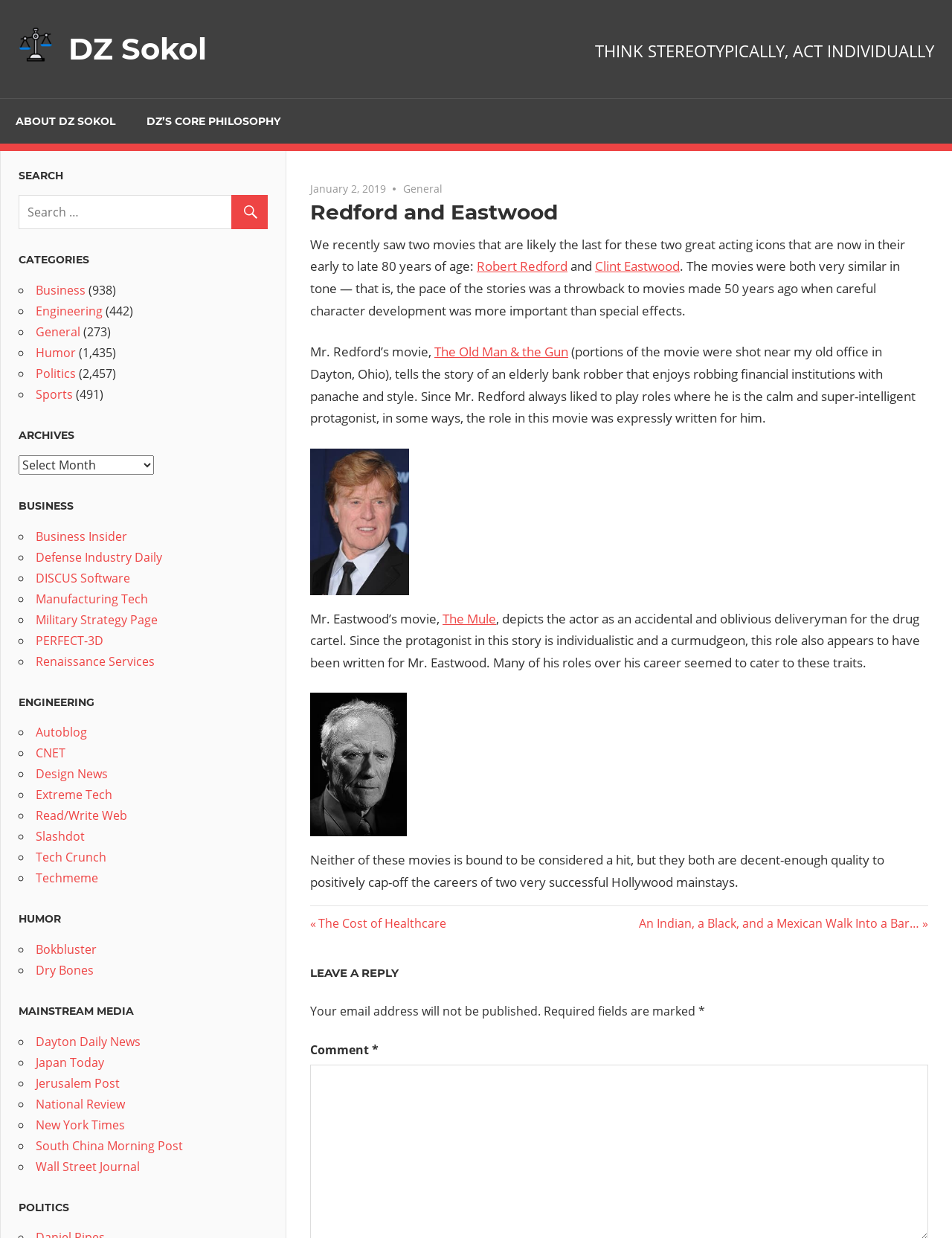Locate the bounding box coordinates of the element that should be clicked to execute the following instruction: "View the 'General' category".

[0.038, 0.261, 0.084, 0.274]